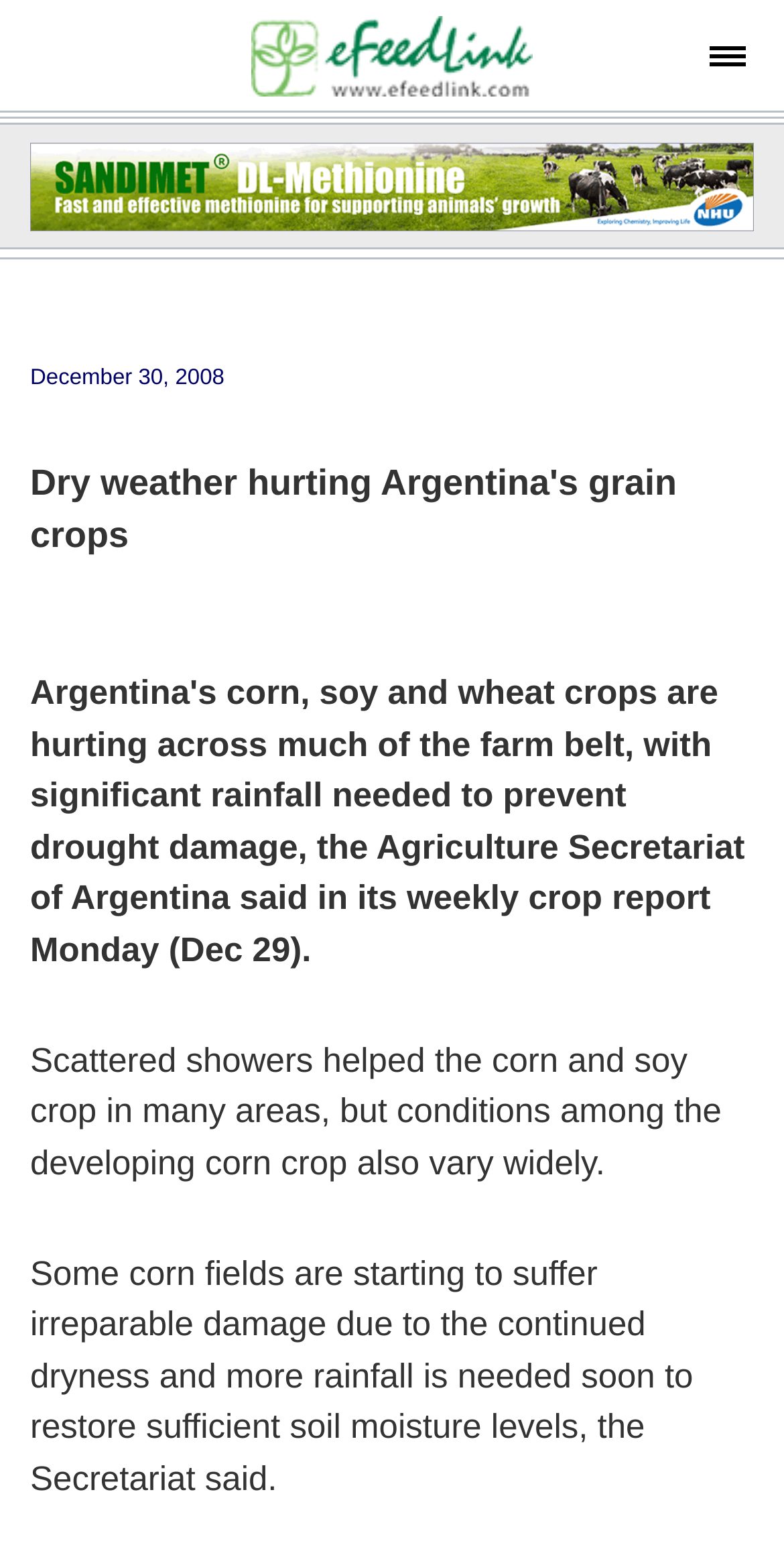What is needed soon to restore soil moisture levels?
Please elaborate on the answer to the question with detailed information.

I found the answer by reading the StaticText element with the text 'Some corn fields are starting to suffer irreparable damage due to the continued dryness and more rainfall is needed soon to restore sufficient soil moisture levels, the Secretariat said.' which is located at the bottom of the webpage.